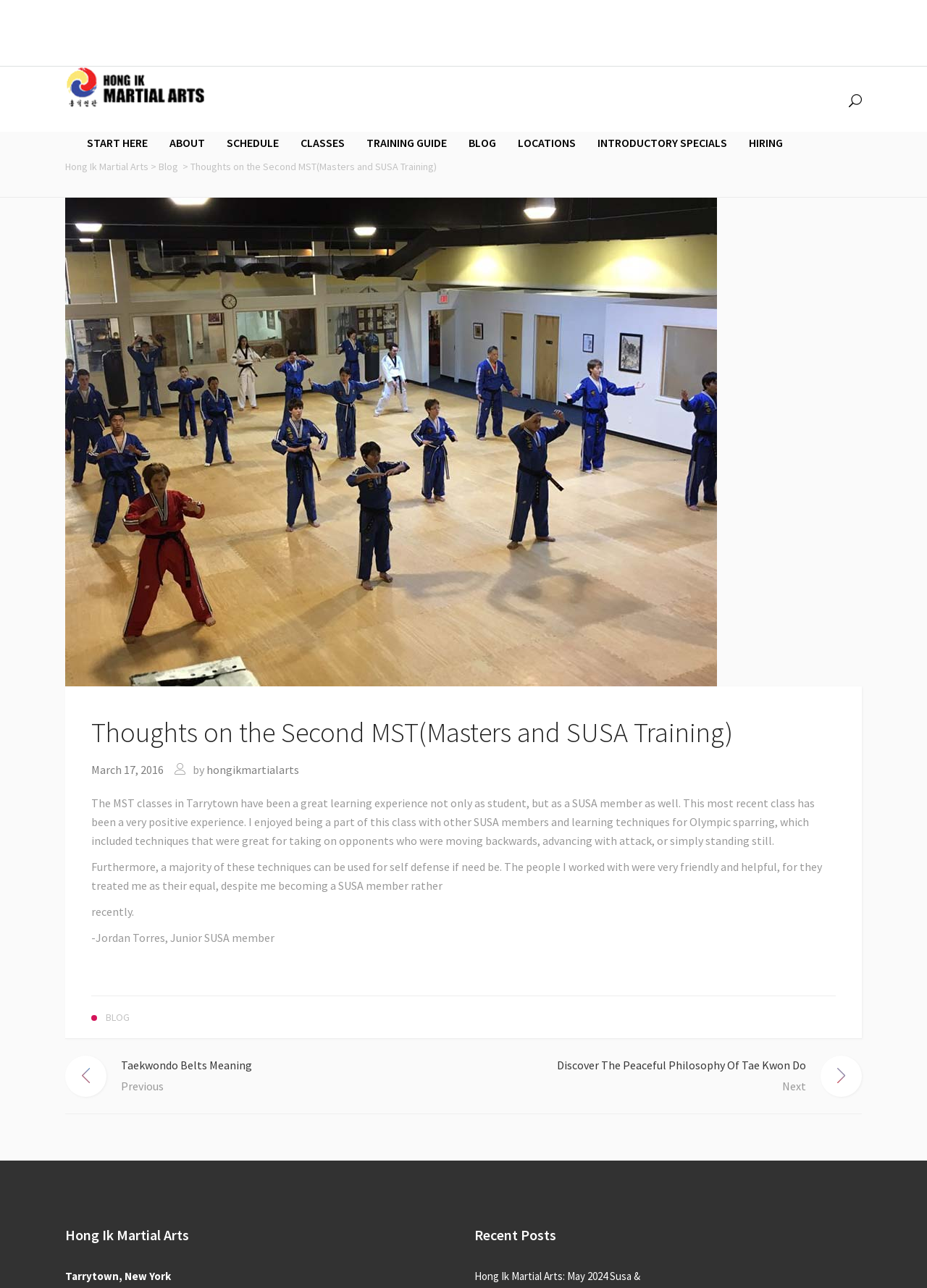Determine the bounding box coordinates for the area that needs to be clicked to fulfill this task: "Check the SCHEDULE". The coordinates must be given as four float numbers between 0 and 1, i.e., [left, top, right, bottom].

[0.233, 0.085, 0.312, 0.136]